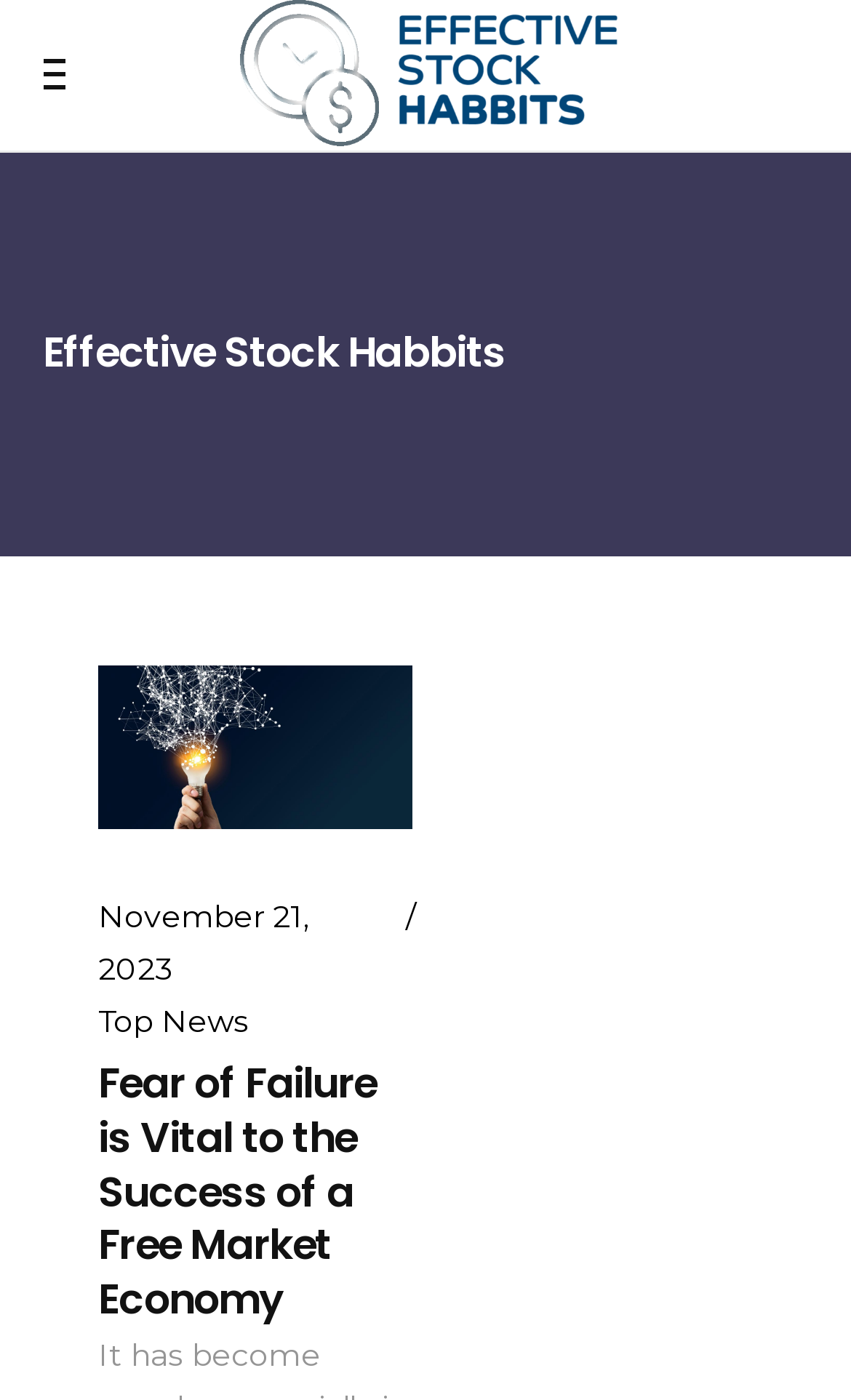Answer succinctly with a single word or phrase:
What is the logo image description?

Mobile Logo